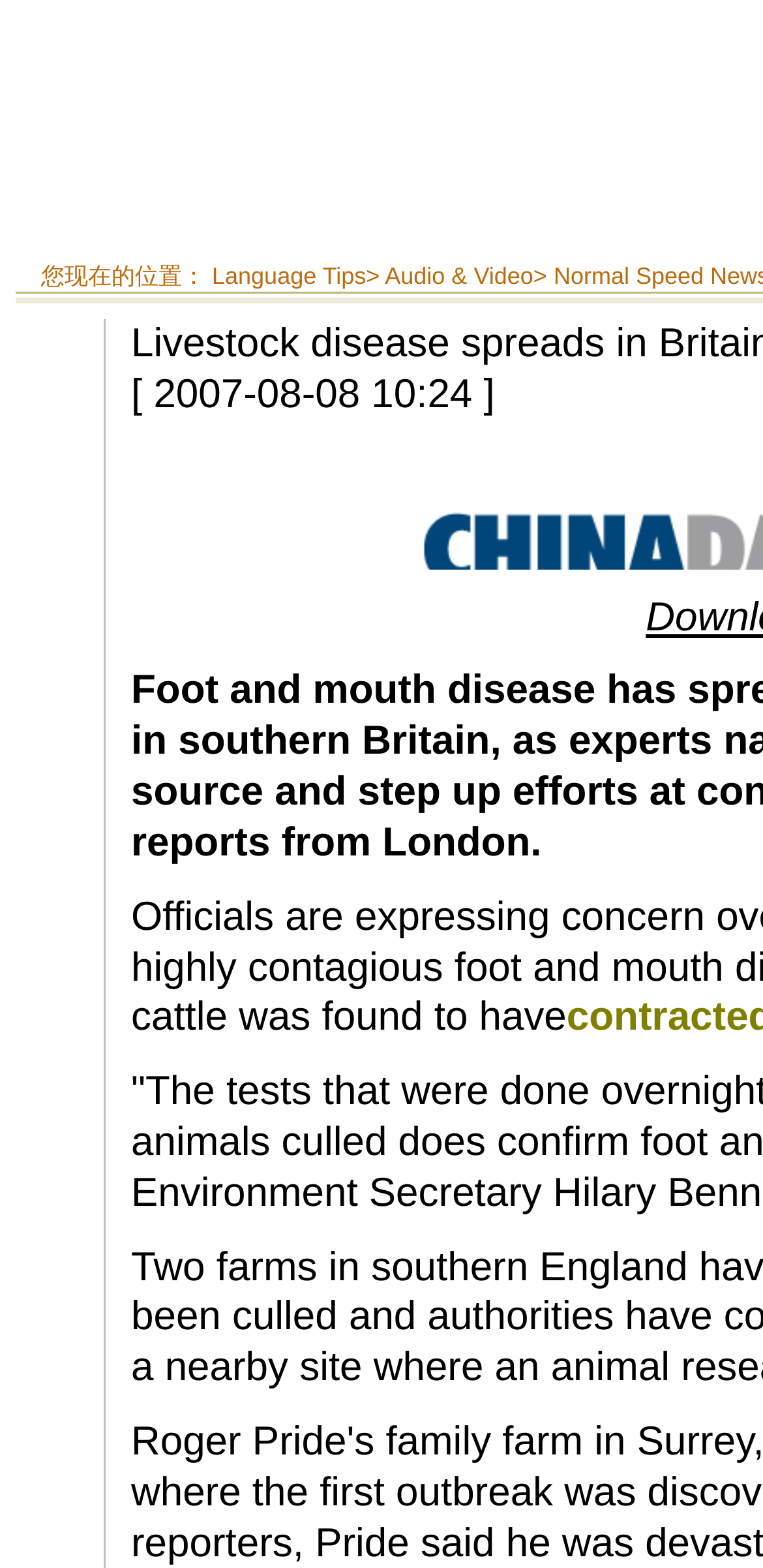Determine the bounding box coordinates of the UI element that matches the following description: "Audio & Video". The coordinates should be four float numbers between 0 and 1 in the format [left, top, right, bottom].

[0.505, 0.167, 0.699, 0.185]